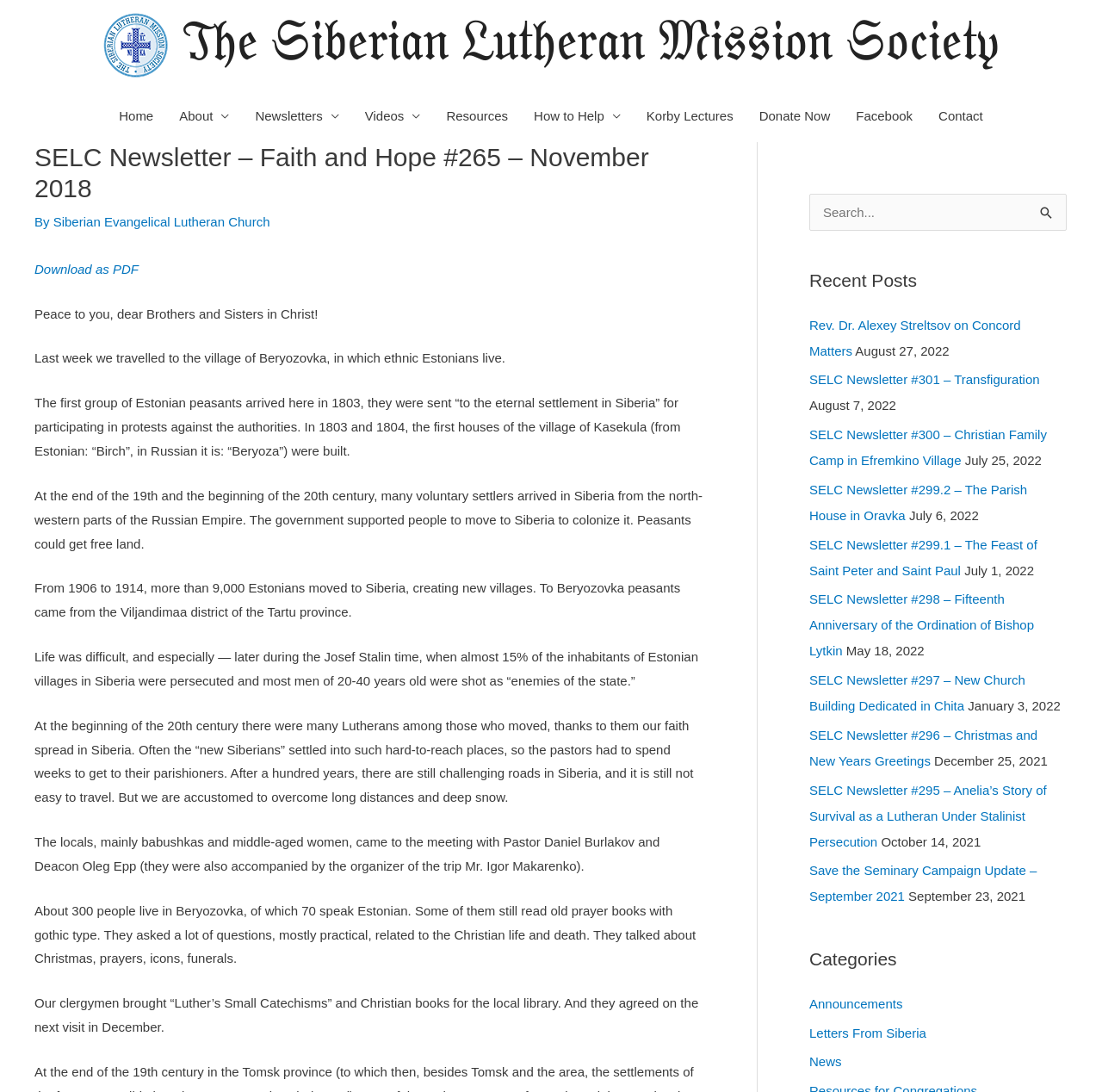Determine the bounding box coordinates for the area that needs to be clicked to fulfill this task: "Click on the 'Lifestyle' link". The coordinates must be given as four float numbers between 0 and 1, i.e., [left, top, right, bottom].

None